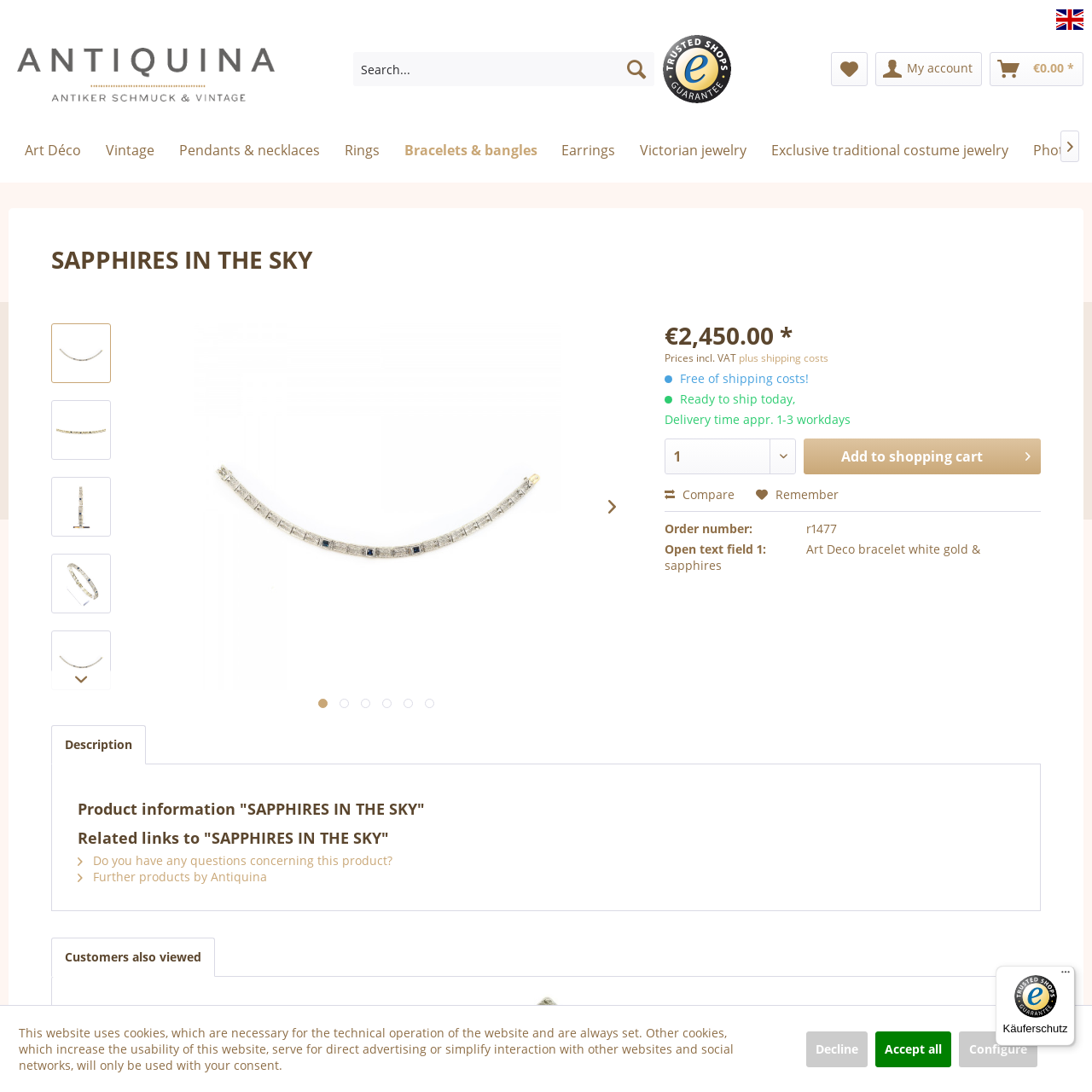Study the image surrounded by the red bounding box and respond as thoroughly as possible to the following question, using the image for reference: How many workdays does it take to ship the bracelet?

According to the caption, the bracelet is 'ready to ship within 1-3 workdays', implying that the shipping timeframe is between 1 and 3 working days.